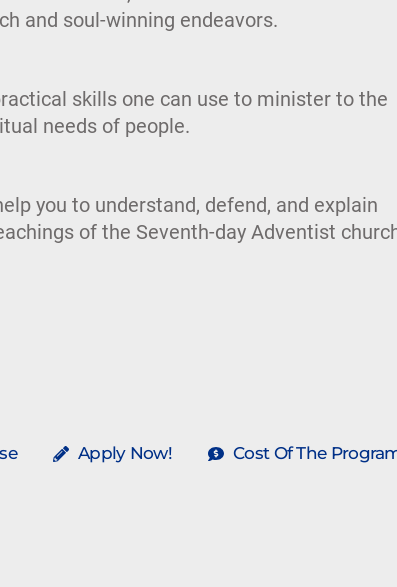Give a one-word or one-phrase response to the question:
What is the denomination associated with the event's teachings?

Seventh-day Adventist